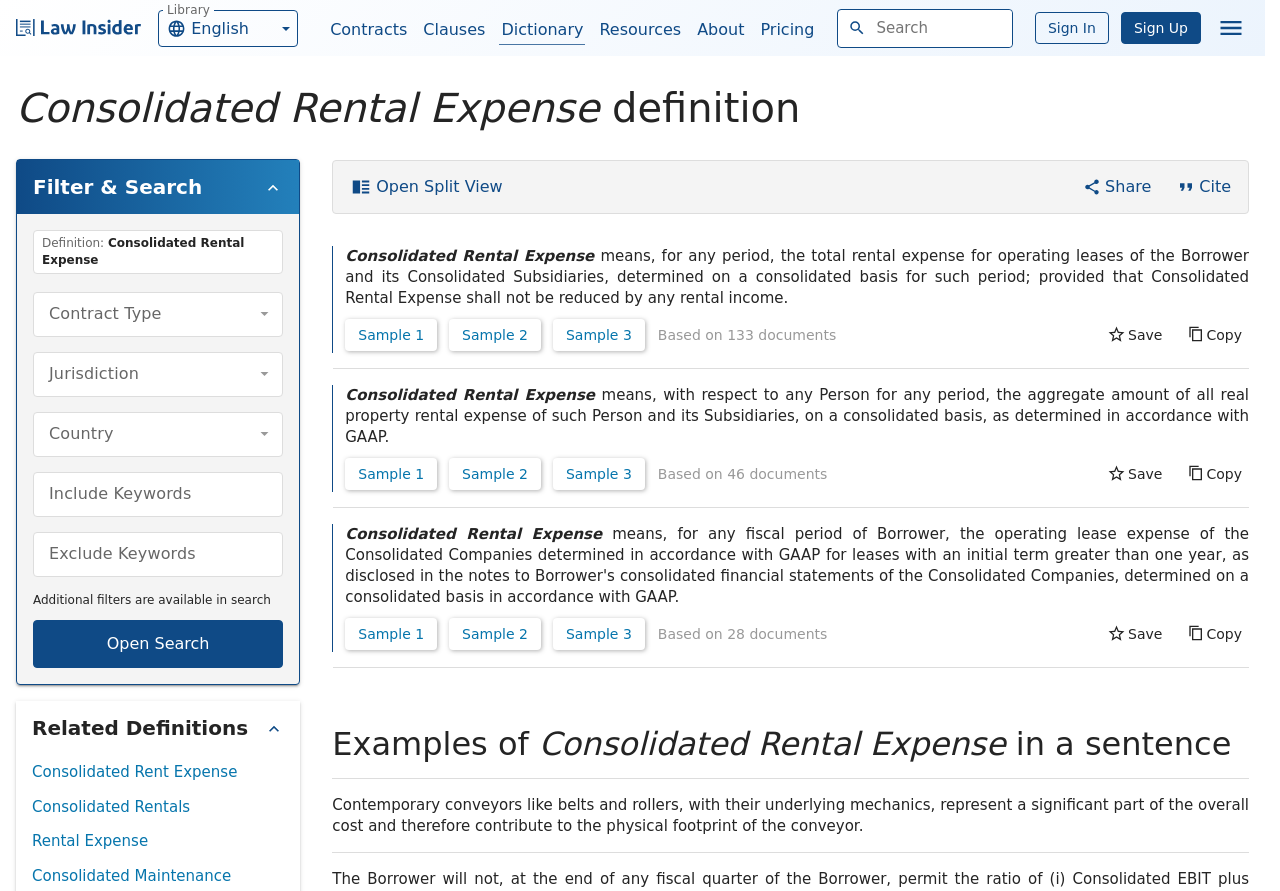Provide the bounding box coordinates of the HTML element this sentence describes: "in accordance with". The bounding box coordinates consist of four float numbers between 0 and 1, i.e., [left, top, right, bottom].

[0.492, 0.613, 0.604, 0.633]